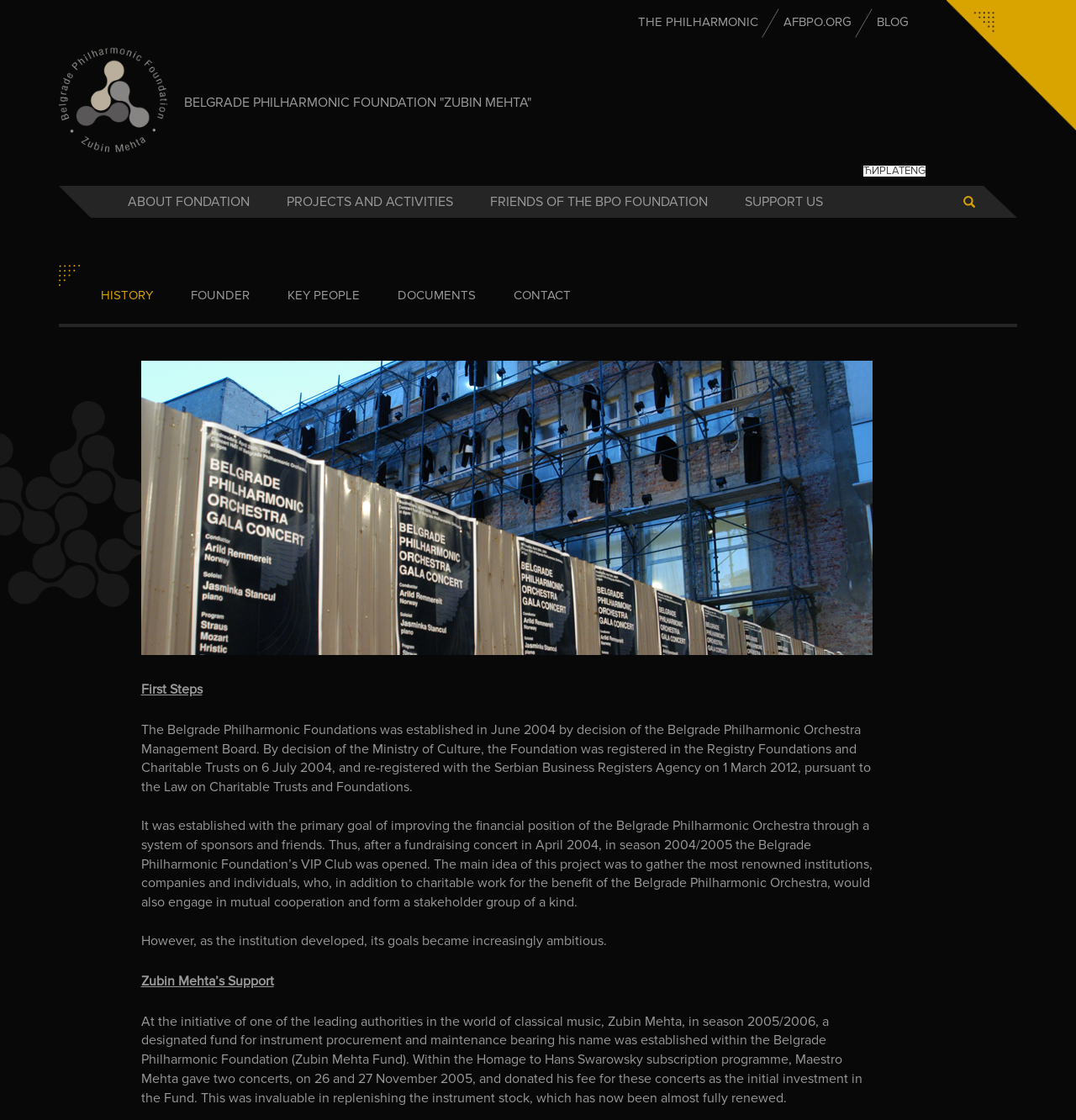Craft a detailed narrative of the webpage's structure and content.

The webpage is about the history of the Belgrade Philharmonic Foundation. At the top, there are three links: "THE PHILHARMONIC", "AFBPO.ORG", and "BLOG", aligned horizontally. Below them, there is a logo of the Belgrade Philharmonic Foundation, which is an image with a link. 

On the left side, there are several links: "ЋИР", "LAT", and "ENG", which seem to be language options. Below them, there are five links: "ABOUT FONDATION", "PROJECTS AND ACTIVITIES", "FRIENDS OF THE BPO FOUNDATION", "SUPPORT US", and a button with a dropdown menu containing links to "HISTORY", "FOUNDER", "KEY PEOPLE", "DOCUMENTS", and "CONTACT".

The main content of the webpage is a passage of text that describes the history of the Belgrade Philharmonic Foundation. The text is divided into several paragraphs, with headings "First Steps" and "Zubin Mehta’s Support". The text explains how the foundation was established, its primary goals, and how it developed over time, including the establishment of a designated fund for instrument procurement and maintenance named after Zubin Mehta.